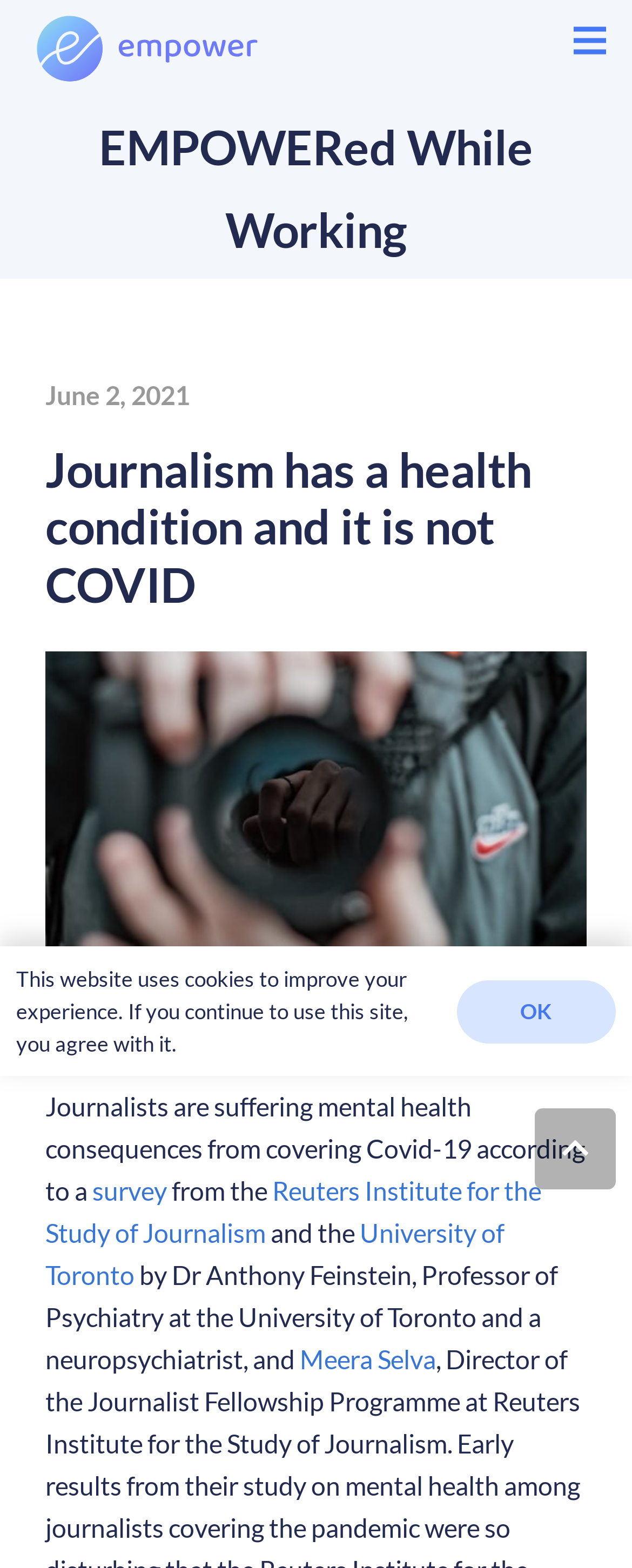Give a comprehensive overview of the webpage, including key elements.

The webpage appears to be an article or blog post discussing the mental health consequences faced by journalists covering Covid-19. At the top left corner, there is a link and an image, both labeled as "Empower Project". On the top right corner, there is a link labeled as "Menu". 

Below the top section, there is a heading that reads "Journalism has a health condition and it is not COVID". This heading is accompanied by an image with the same description. 

To the right of the heading, there is a time element displaying the date "June 2, 2021". 

The main content of the article starts below the heading, with a paragraph of text that mentions Maria Miret from UAM. The text then discusses the mental health consequences faced by journalists covering Covid-19, citing a survey from the Reuters Institute for the Study of Journalism and the University of Toronto. The text also mentions Dr. Anthony Feinstein, Professor of Psychiatry at the University of Toronto, and Meera Selva. 

There are several links within the text, including "survey", "Reuters Institute for the Study of Journalism", "University of Toronto", and "Meera Selva". 

At the bottom of the page, there is a notification that the website uses cookies, with an "OK" button to agree to the terms. There is also a link with a icon, possibly a social media link or a share button.